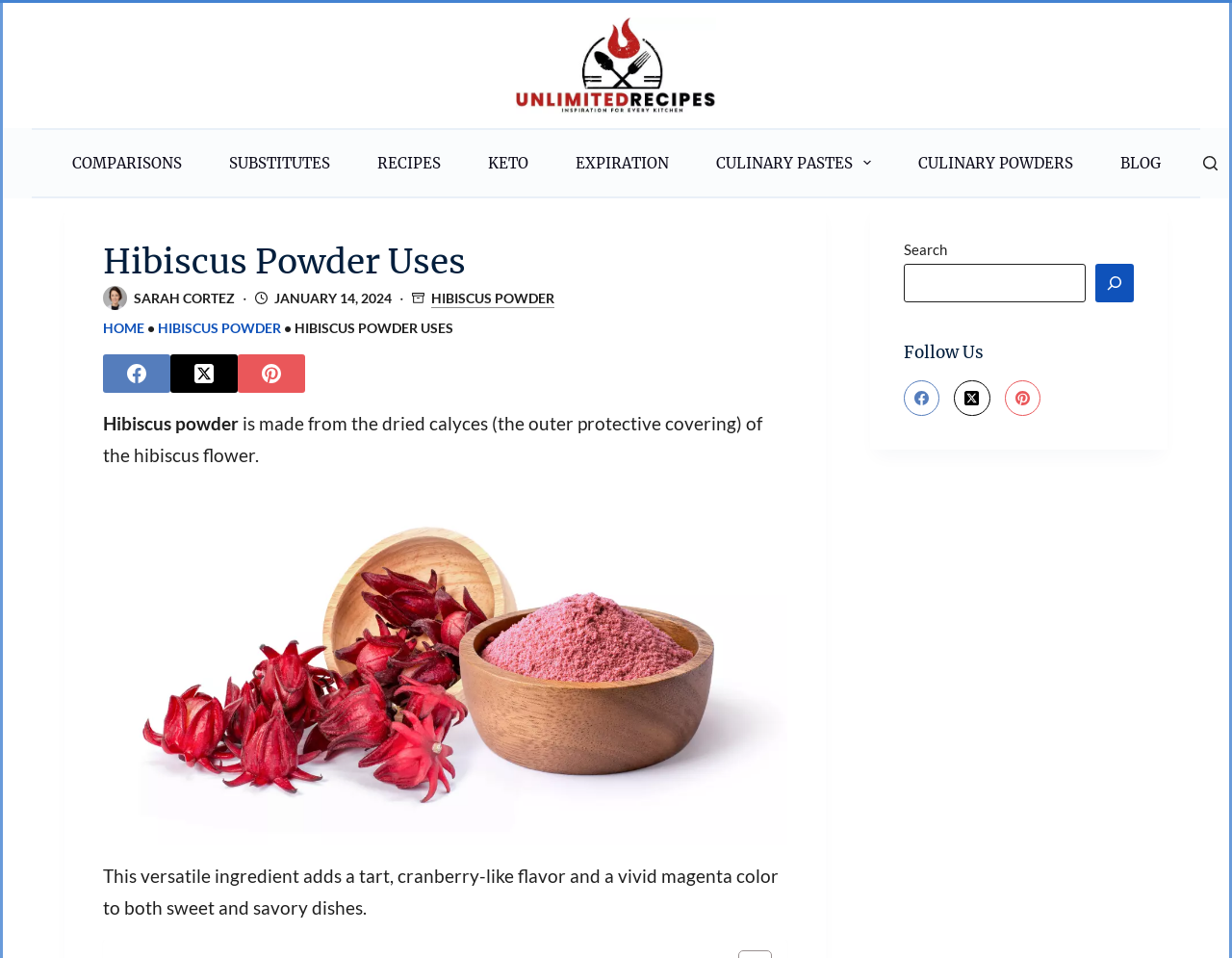Examine the image and give a thorough answer to the following question:
What social media platforms are available for following?

The webpage provides links to follow on social media platforms, specifically Facebook, Twitter, and Pinterest, as shown in the 'Follow Us' section.